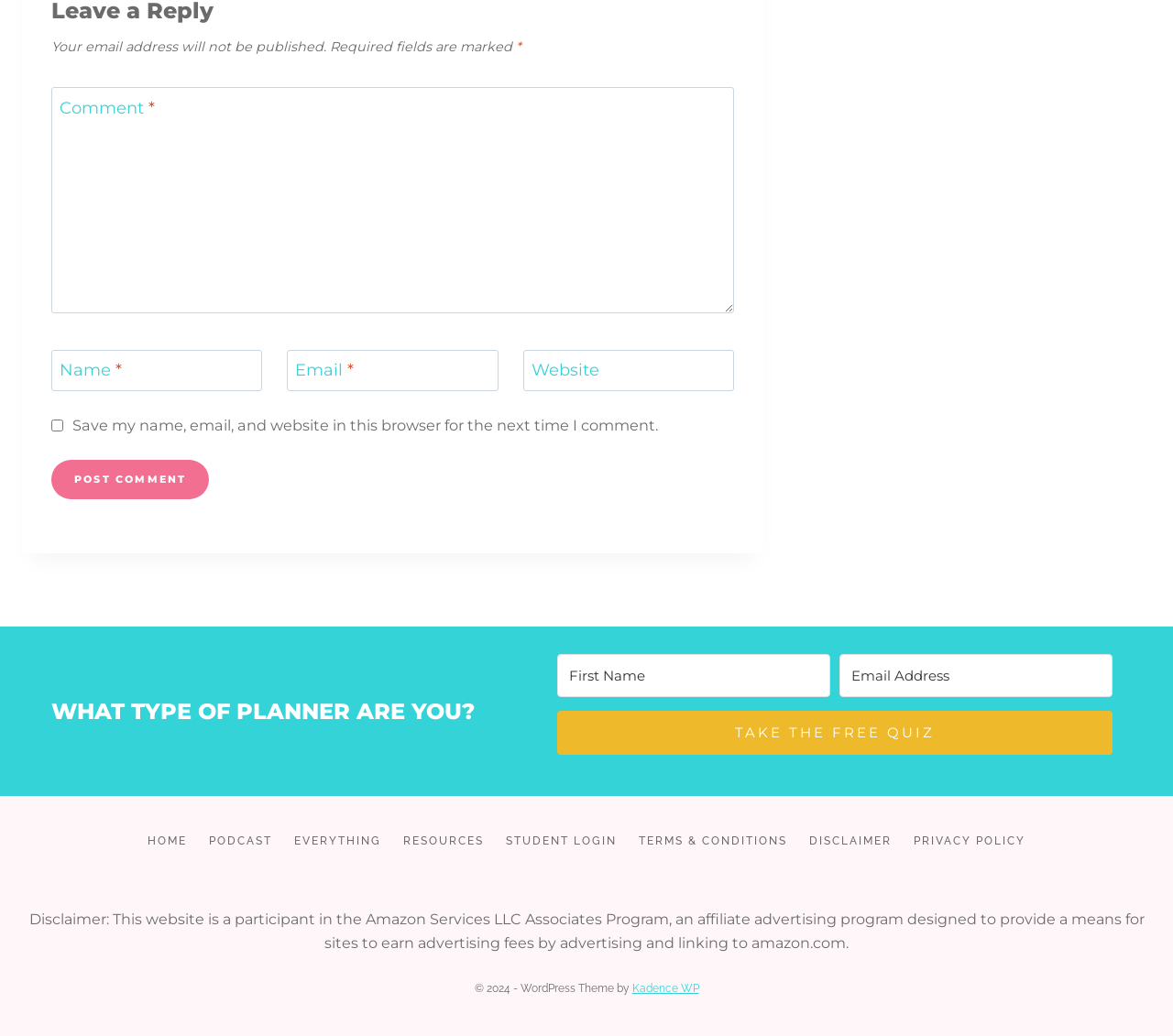Answer the question using only one word or a concise phrase: How many textboxes are there in the comment section?

4